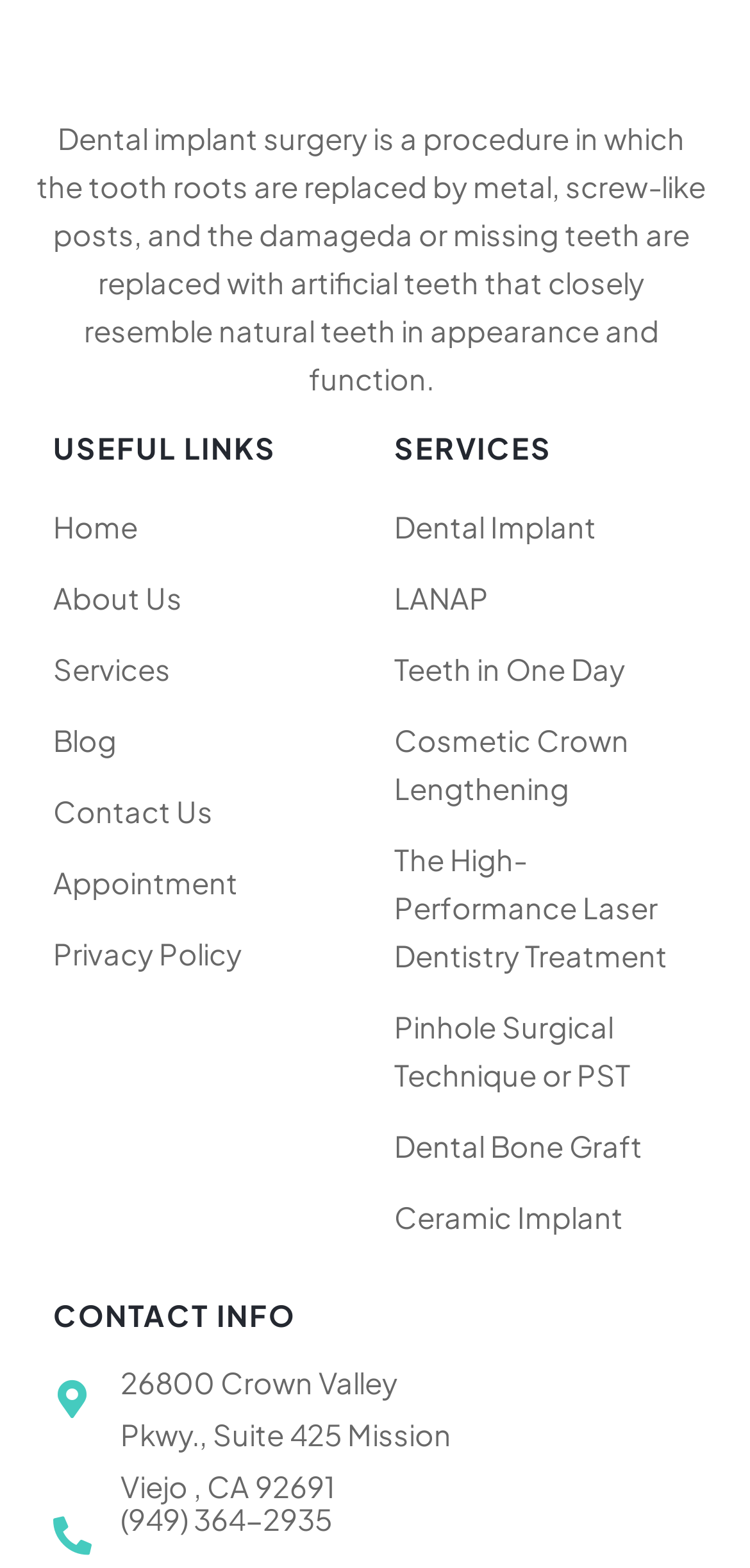Specify the bounding box coordinates for the region that must be clicked to perform the given instruction: "Read about 'Dental Implant' service".

[0.526, 0.312, 0.929, 0.358]